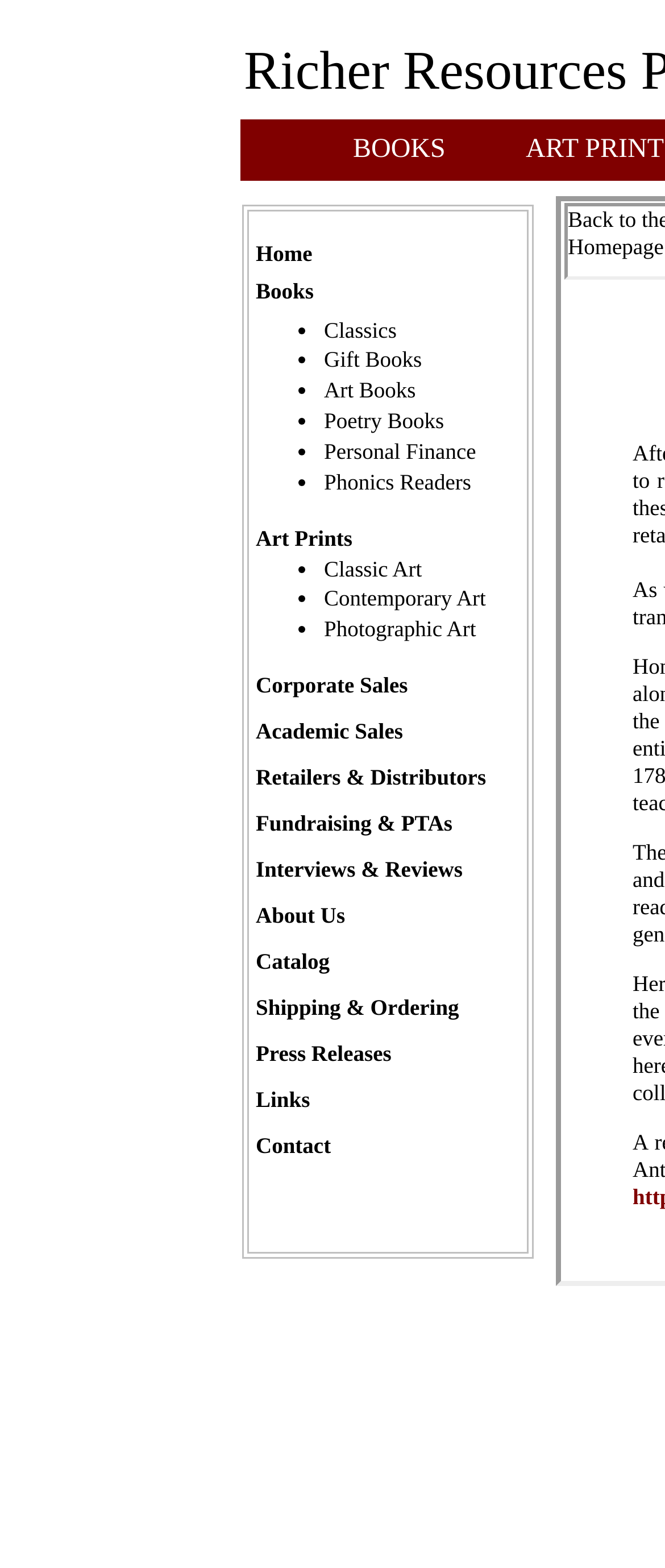What categories of books are available?
Respond with a short answer, either a single word or a phrase, based on the image.

Classics, Gift Books, etc.